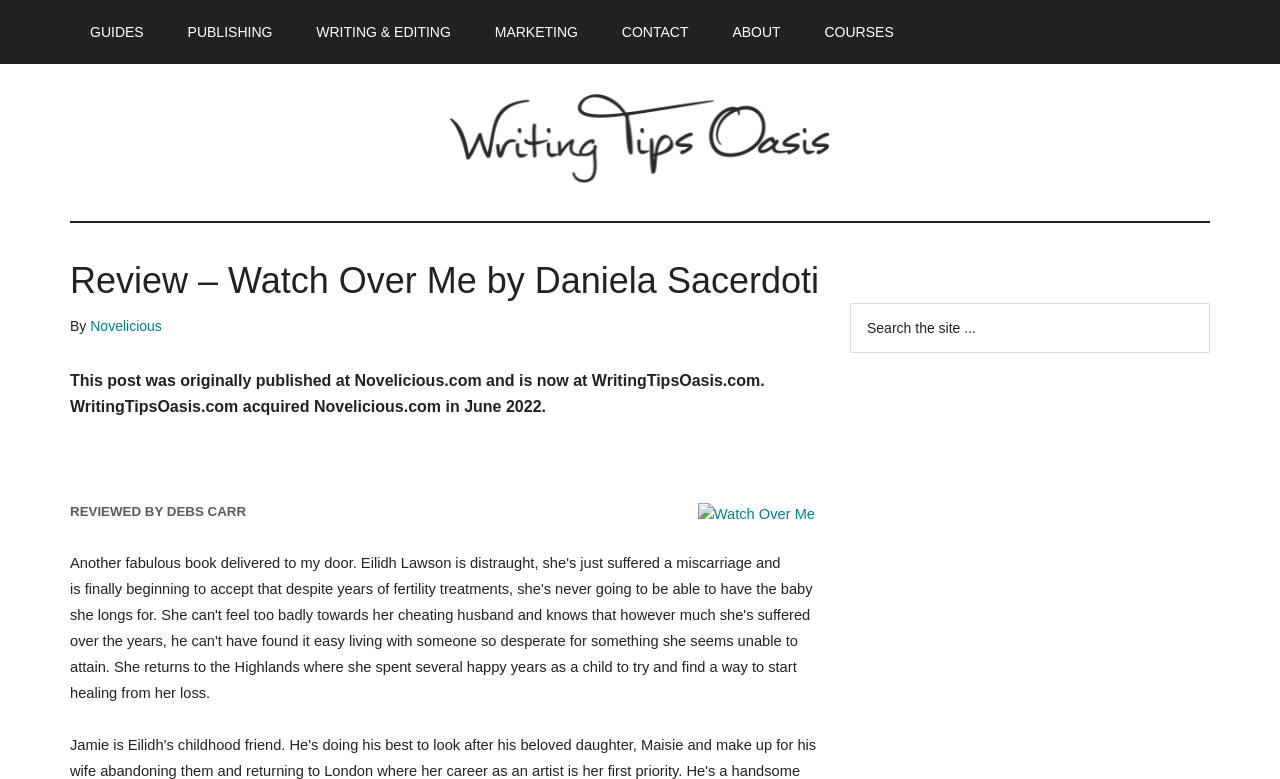Provide a one-word or one-phrase answer to the question:
What is the name of the book being reviewed?

Watch Over Me